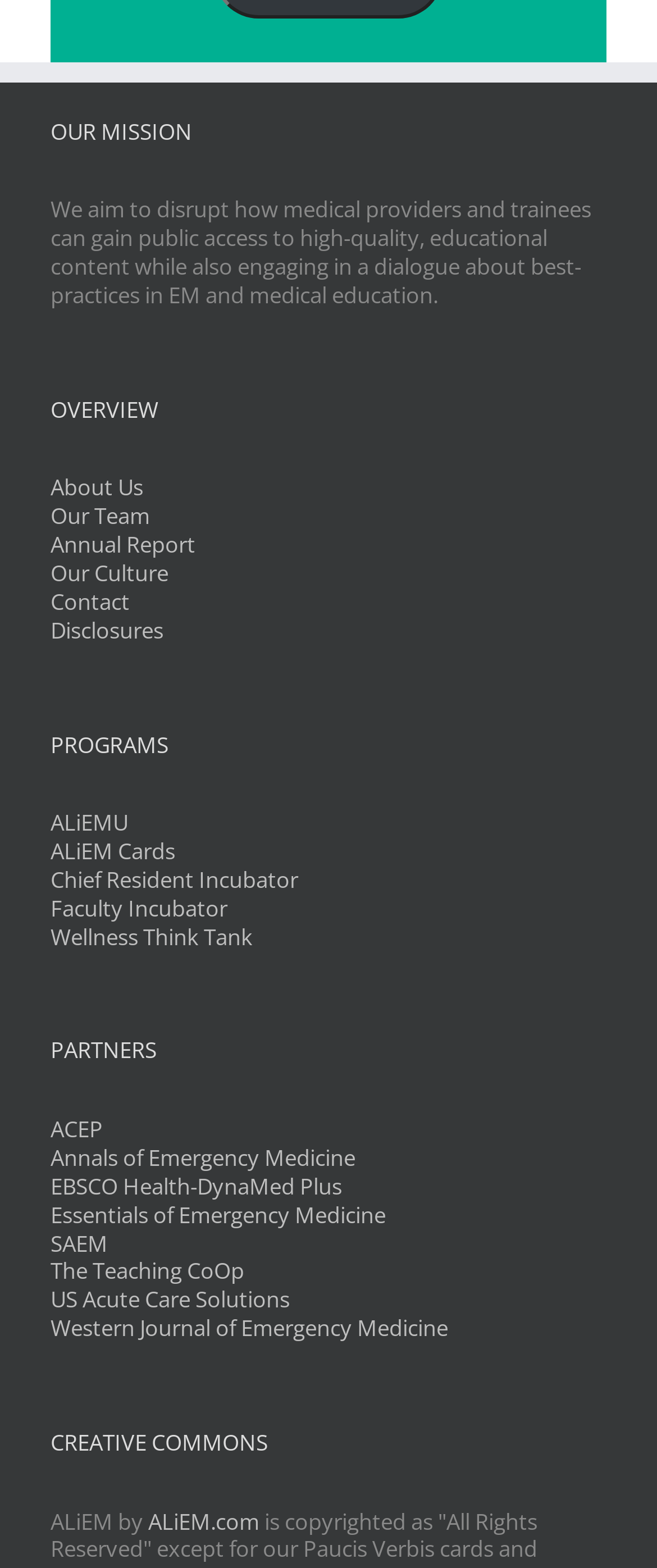What is the name of the program mentioned after 'OVERVIEW'?
Answer the question with a detailed explanation, including all necessary information.

After the heading 'OVERVIEW', there are several links mentioned, and the first one is 'About Us', which is likely a program or section of the organization.